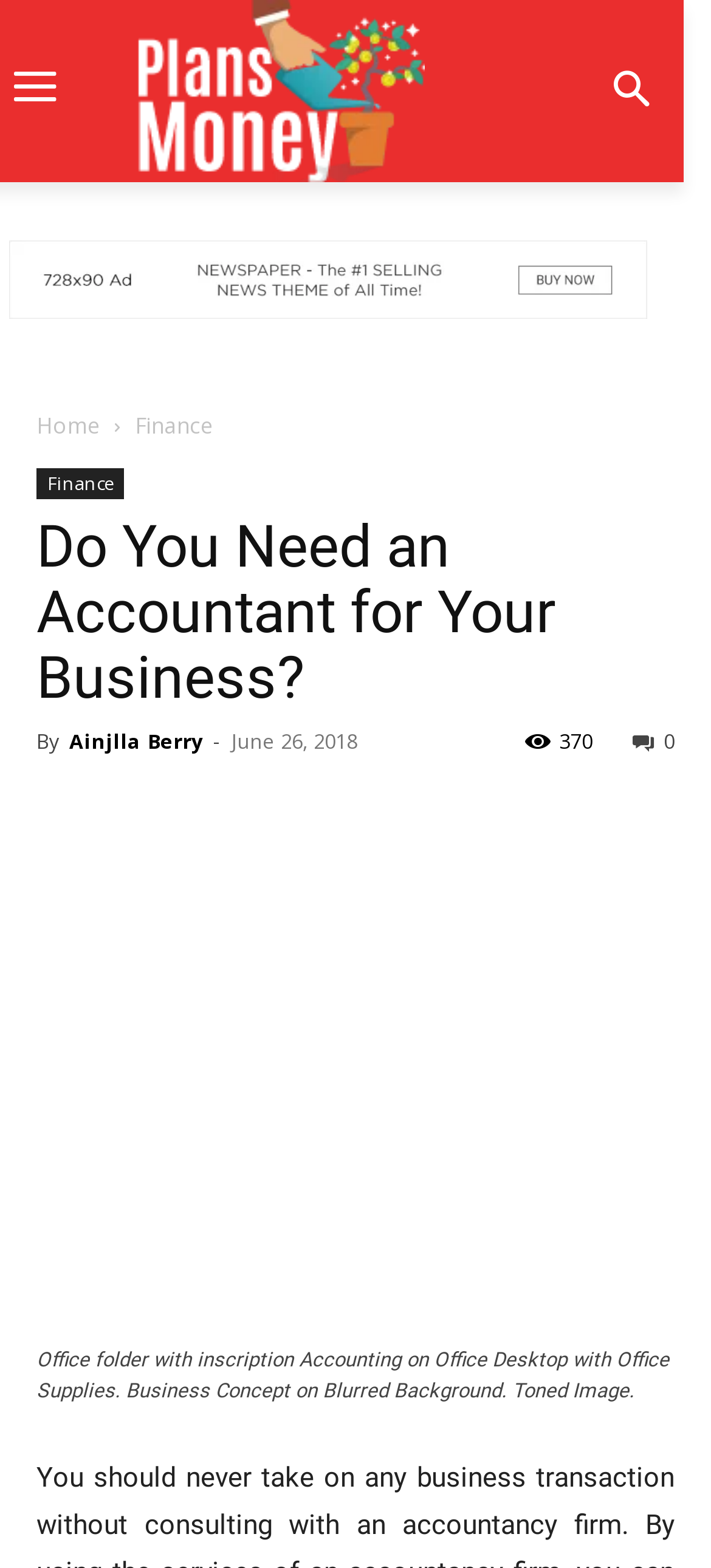Locate the bounding box coordinates of the area to click to fulfill this instruction: "Go to Home page". The bounding box should be presented as four float numbers between 0 and 1, in the order [left, top, right, bottom].

[0.051, 0.262, 0.141, 0.281]